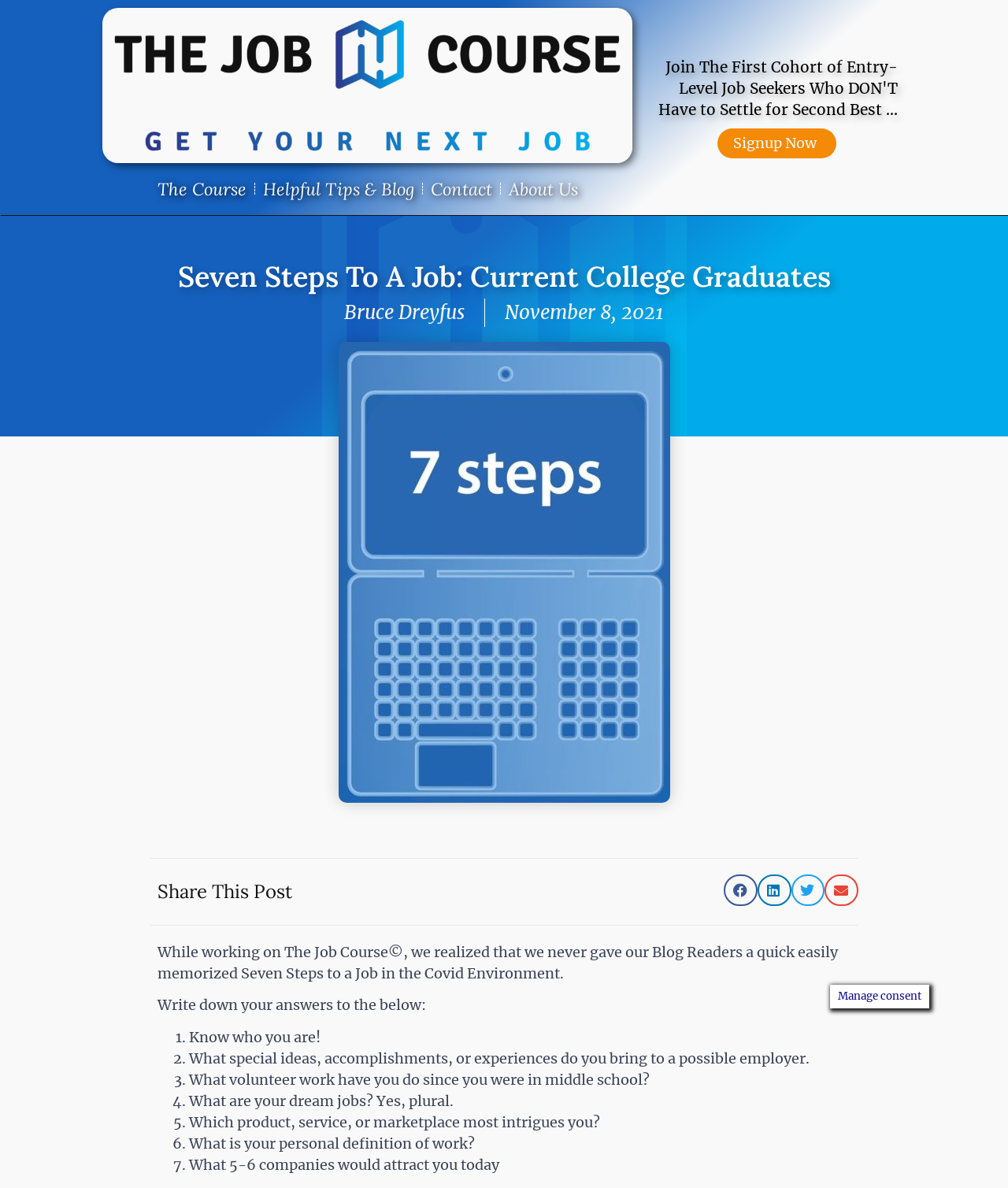What is the name of the course?
Analyze the image and deliver a detailed answer to the question.

The name of the course can be found in the top-left corner of the webpage, where it says 'Seven Steps to a Job: Current College Graduates - The Job Course'. It is also mentioned as a link with the text 'The Job Course'.